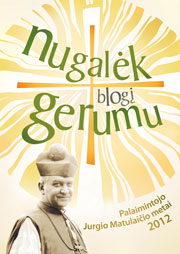What is the color of the abstract floral motif?
Please provide a single word or phrase in response based on the screenshot.

Soft yellow